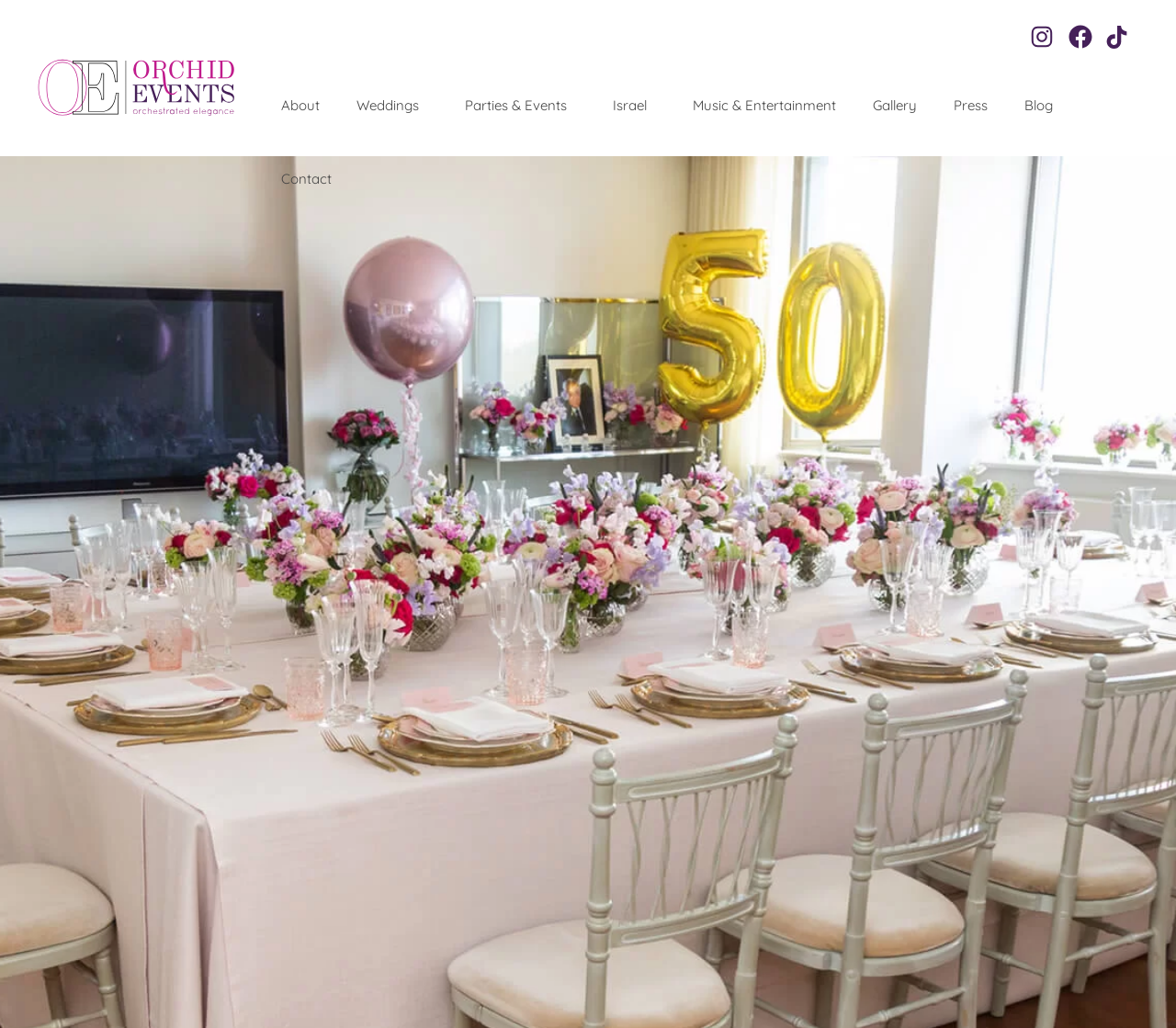Specify the bounding box coordinates of the element's area that should be clicked to execute the given instruction: "click the ABOUT link". The coordinates should be four float numbers between 0 and 1, i.e., [left, top, right, bottom].

None